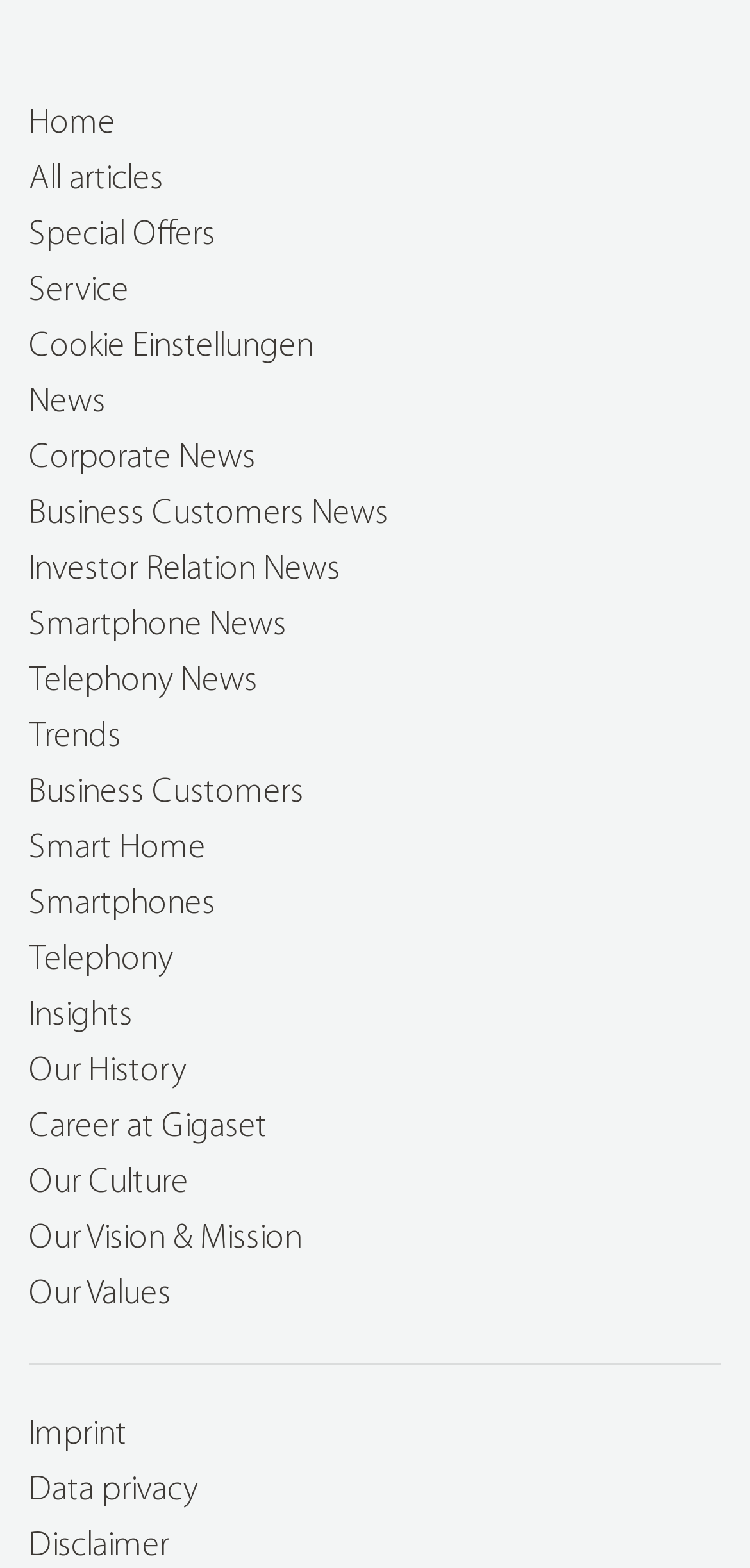How many main categories are there?
Kindly offer a detailed explanation using the data available in the image.

I counted the number of main categories by looking at the links at the top of the page, which are 'Home', 'All articles', 'Special Offers', 'Service', 'News', 'Trends', 'Business Customers', 'Smart Home', 'Smartphones', 'Telephony', 'Insights', and 'Imprint'. There are 12 main categories in total.